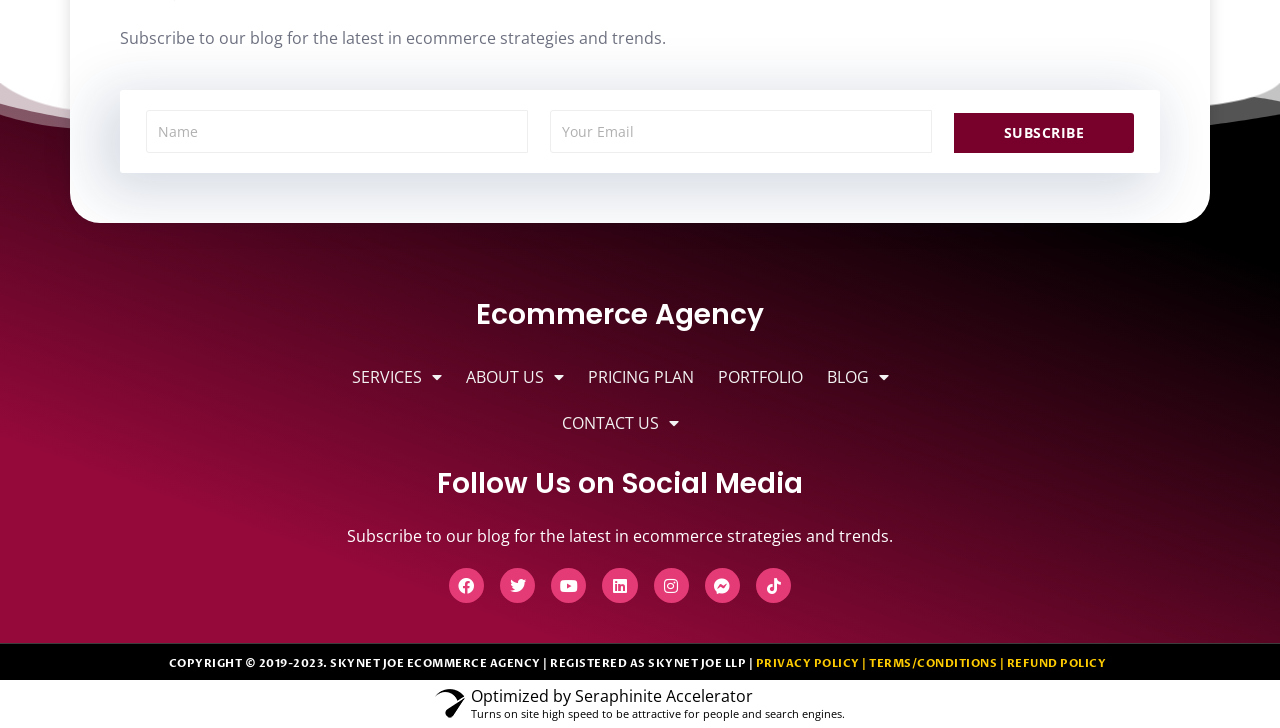Can you provide the bounding box coordinates for the element that should be clicked to implement the instruction: "Read the privacy policy"?

[0.59, 0.901, 0.672, 0.922]